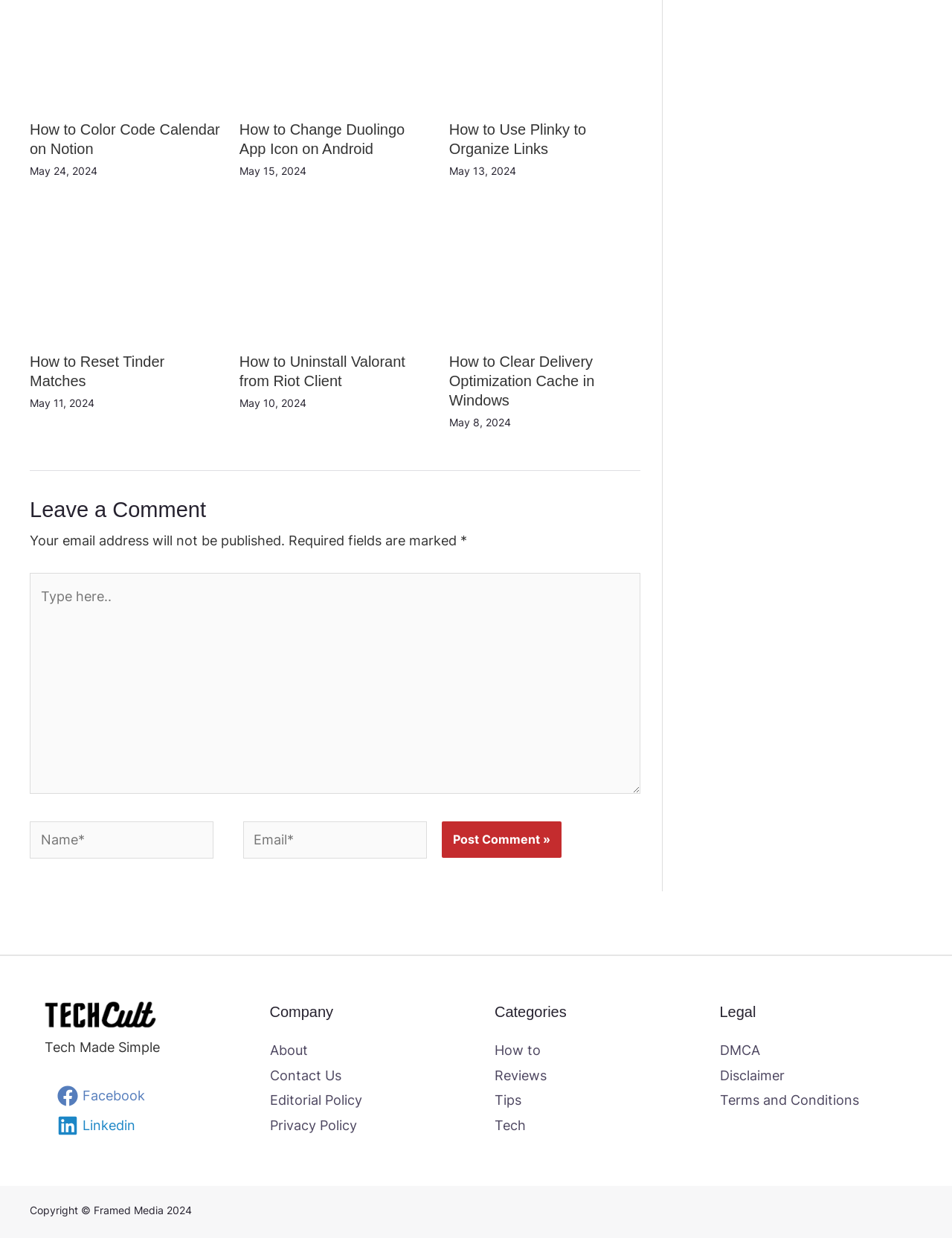Please reply to the following question with a single word or a short phrase:
What is the date of the third article?

May 8, 2024